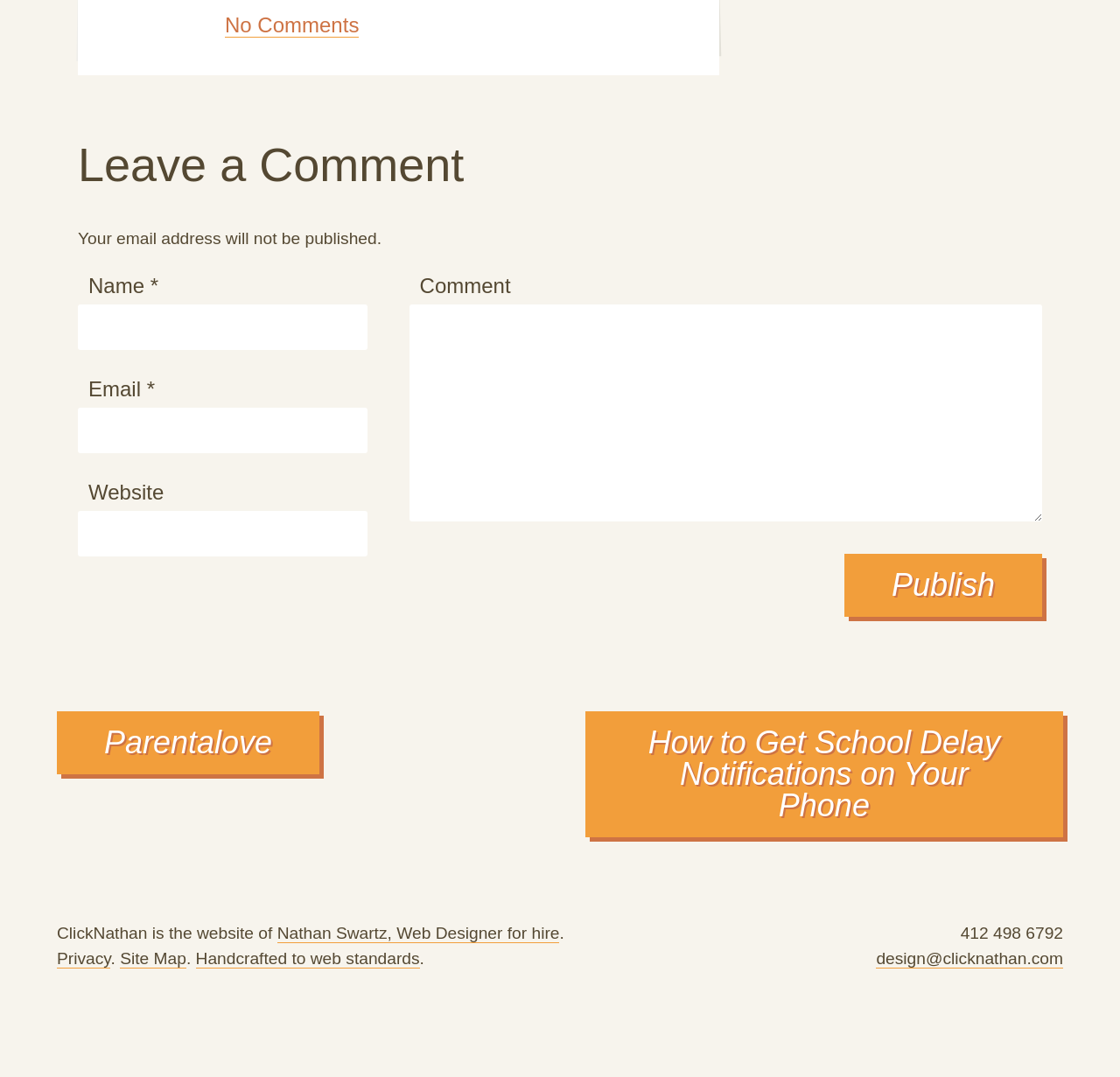Identify the bounding box for the UI element that is described as follows: "Customize Cookies".

None